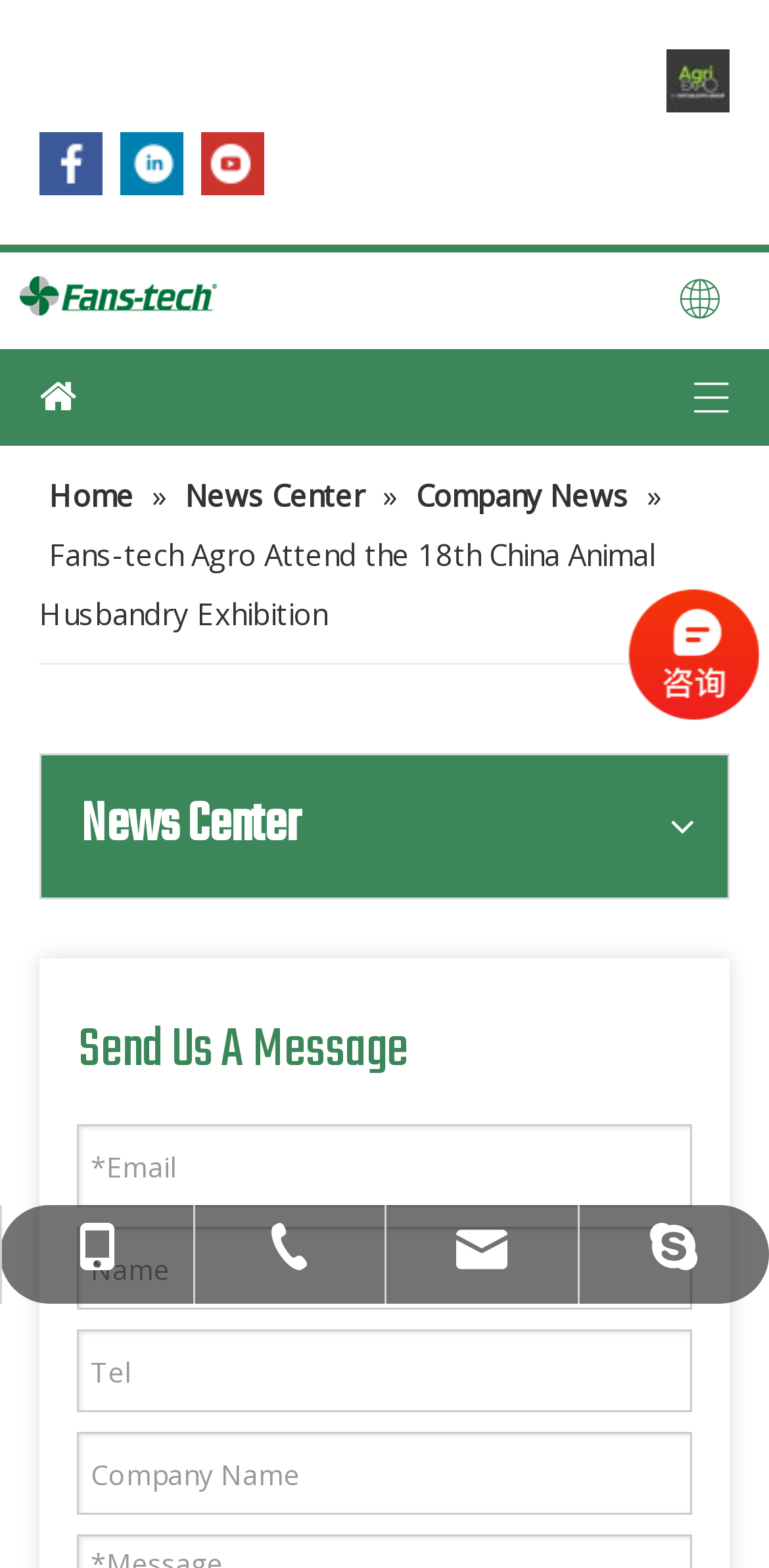Determine the bounding box coordinates of the clickable region to execute the instruction: "Click on B2B". The coordinates should be four float numbers between 0 and 1, denoted as [left, top, right, bottom].

[0.867, 0.031, 0.949, 0.072]